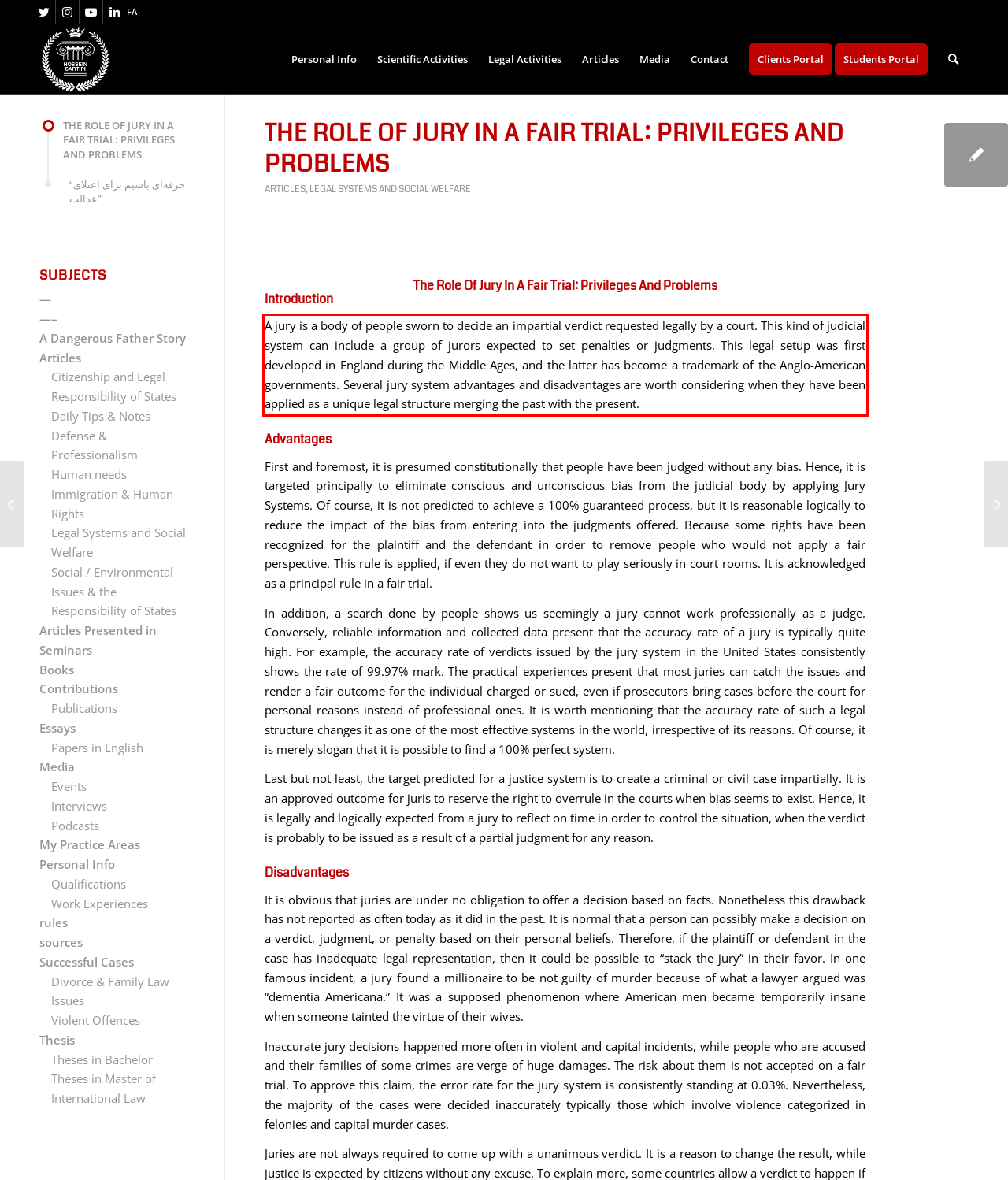Given the screenshot of the webpage, identify the red bounding box, and recognize the text content inside that red bounding box.

A jury is a body of people sworn to decide an impartial verdict requested legally by a court. This kind of judicial system can include a group of jurors expected to set penalties or judgments. This legal setup was first developed in England during the Middle Ages, and the latter has become a trademark of the Anglo-American governments. Several jury system advantages and disadvantages are worth considering when they have been applied as a unique legal structure merging the past with the present.